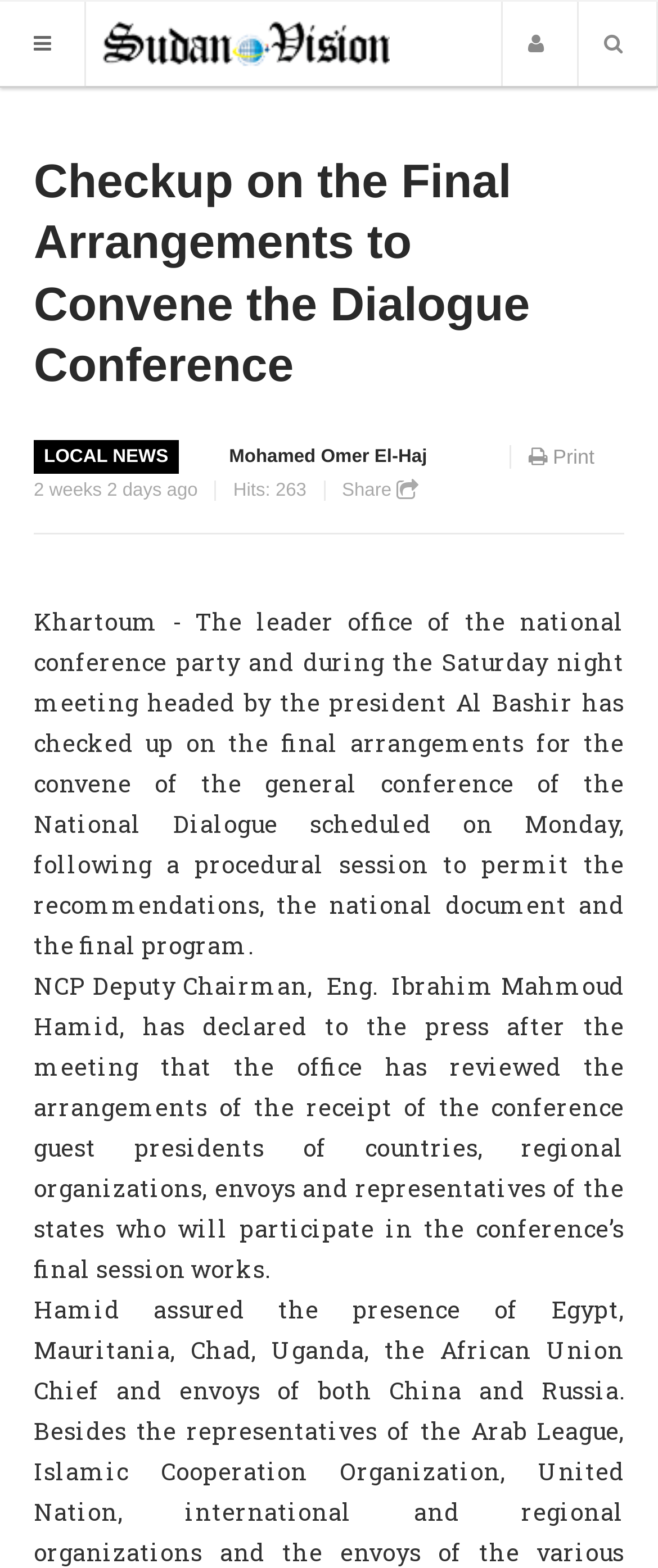Identify the bounding box coordinates of the section that should be clicked to achieve the task described: "View OPINION".

[0.136, 0.445, 0.401, 0.485]